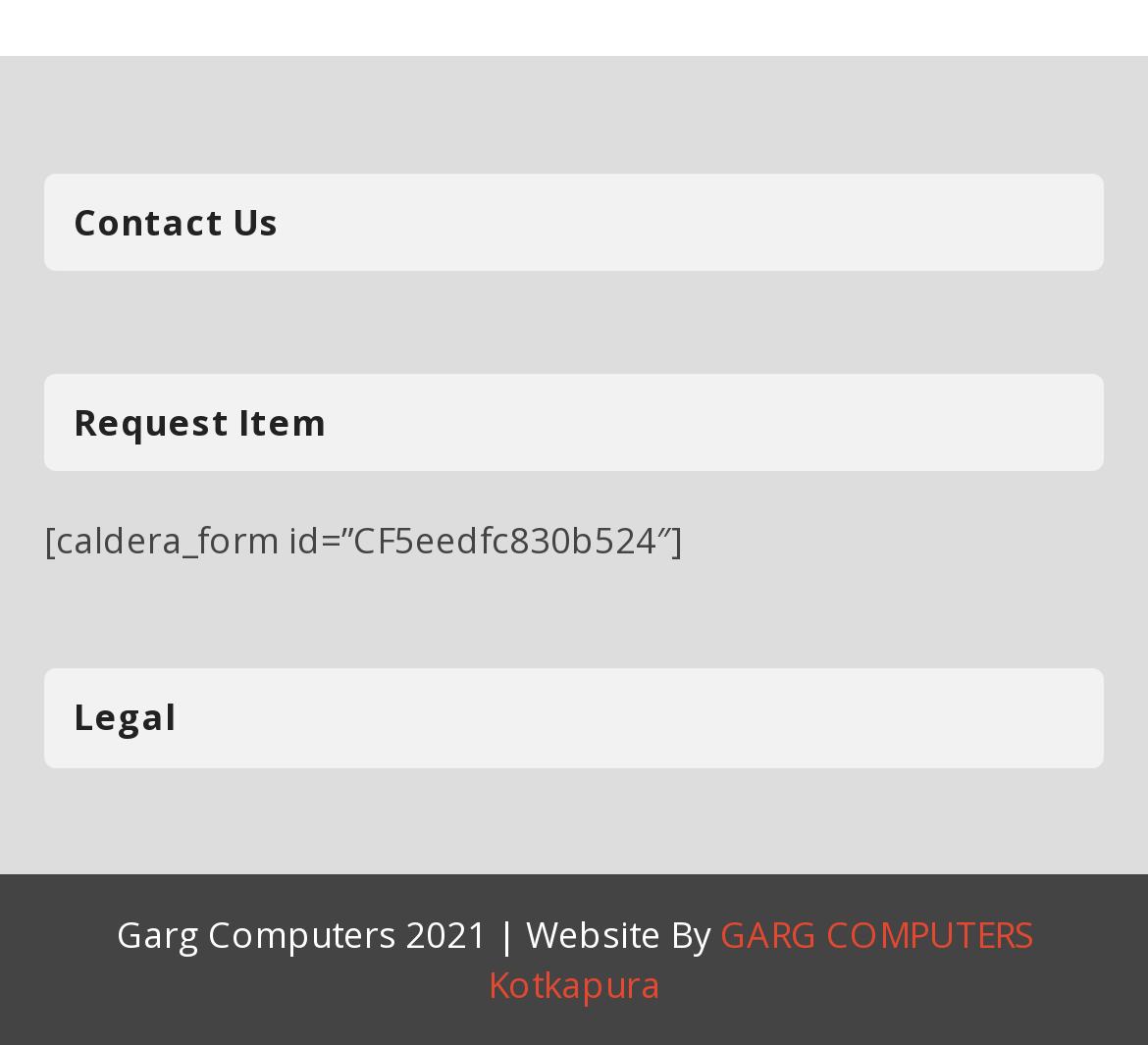Give the bounding box coordinates for the element described as: "Compare".

[0.264, 0.504, 0.341, 0.588]